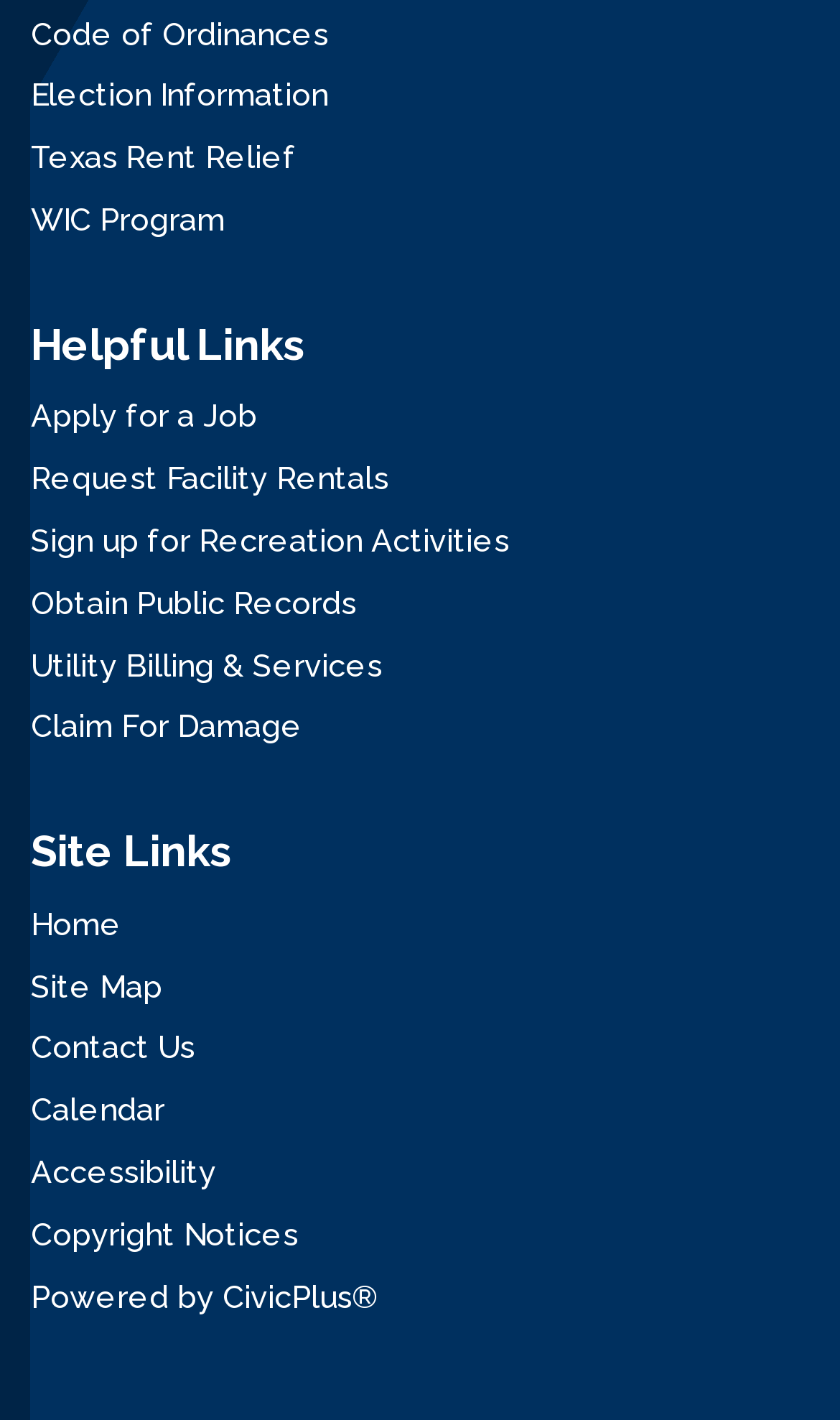Could you find the bounding box coordinates of the clickable area to complete this instruction: "Contact Us"?

[0.037, 0.725, 0.232, 0.75]